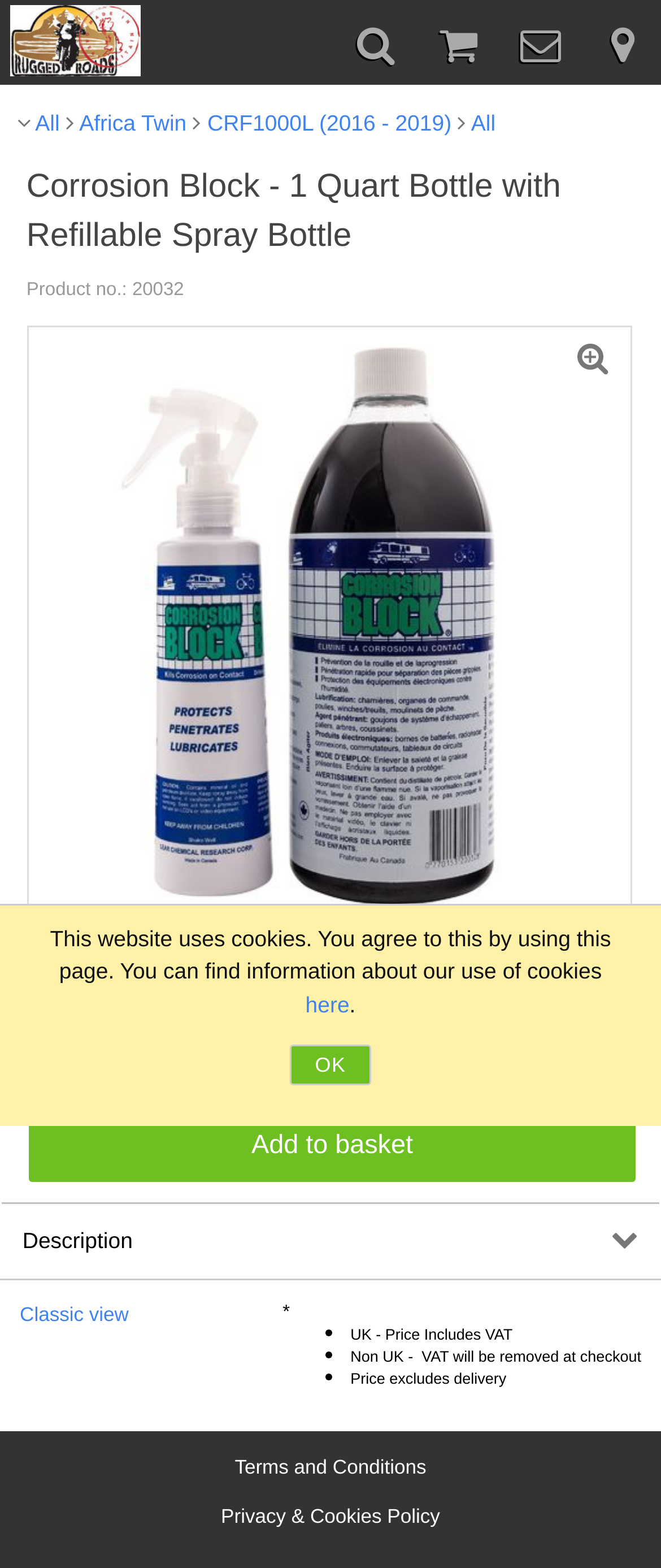Identify the bounding box coordinates necessary to click and complete the given instruction: "View product description".

[0.034, 0.783, 0.201, 0.799]